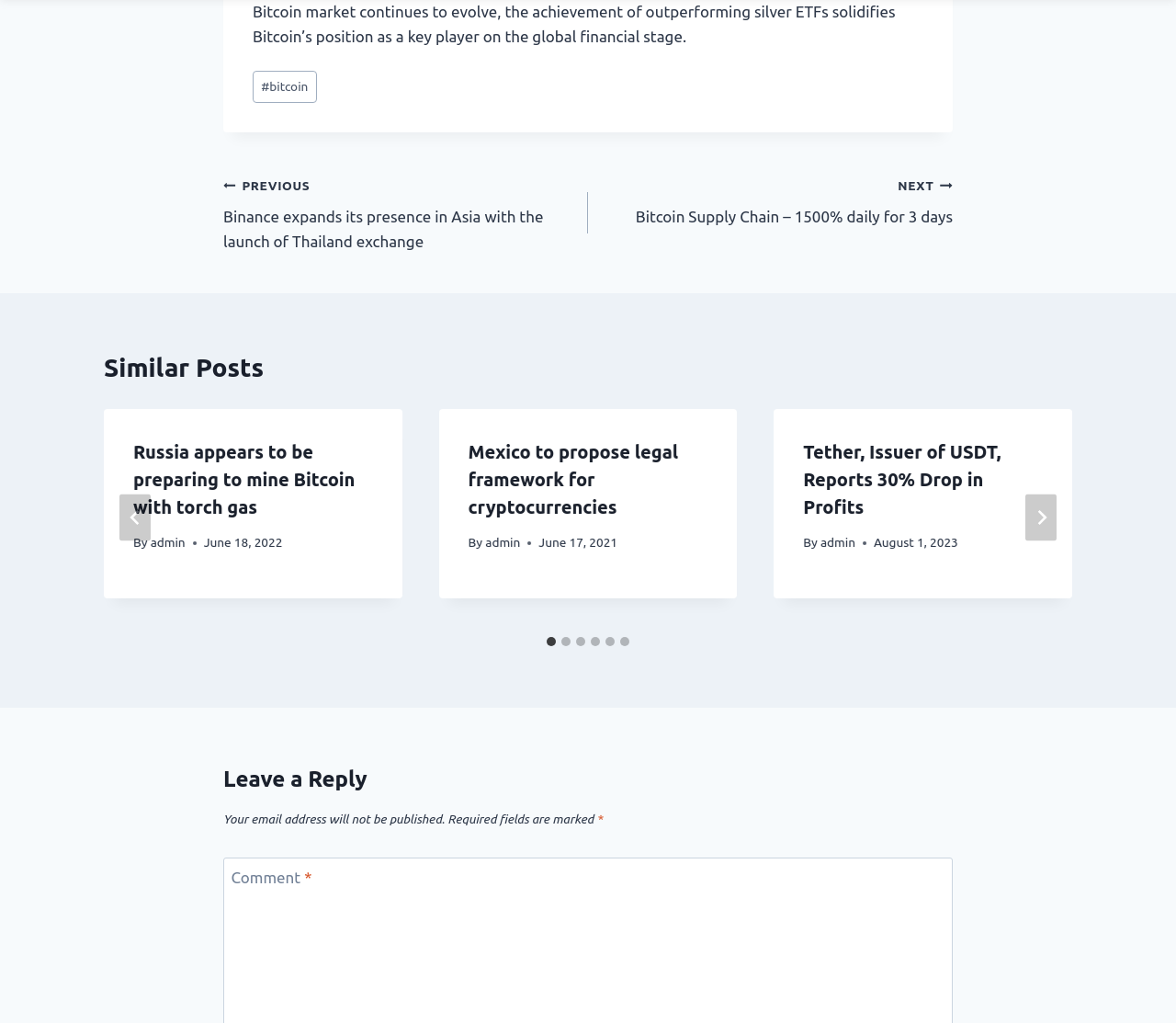Using floating point numbers between 0 and 1, provide the bounding box coordinates in the format (top-left x, top-left y, bottom-right x, bottom-right y). Locate the UI element described here: aria-label="Go to last slide"

[0.102, 0.483, 0.128, 0.529]